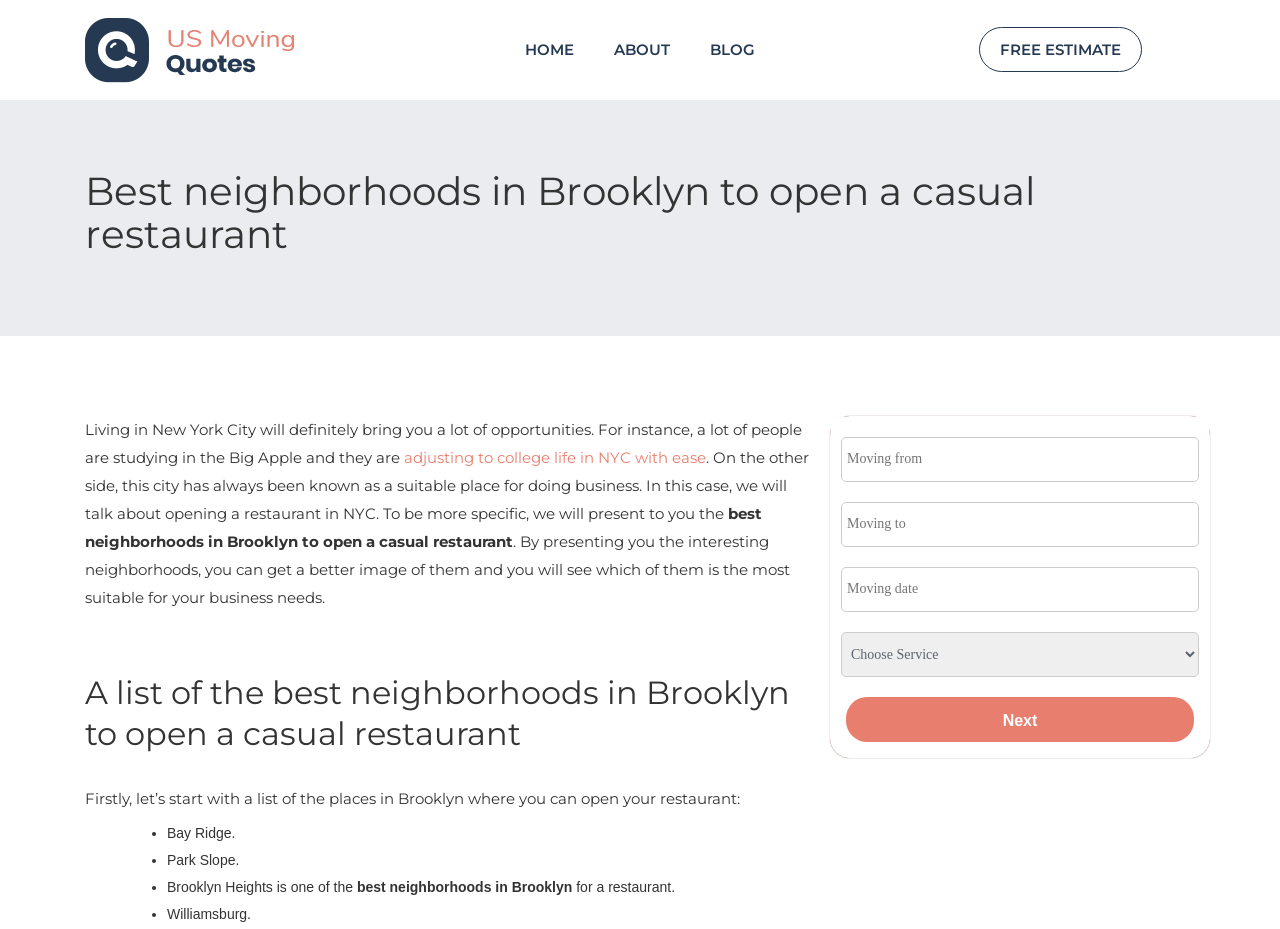What is the purpose of the textboxes in the form?
Give a detailed explanation using the information visible in the image.

The textboxes are part of a form, and they are required, indicating that the user needs to input some information in order to proceed, likely to get a free estimate or to contact the website owner.